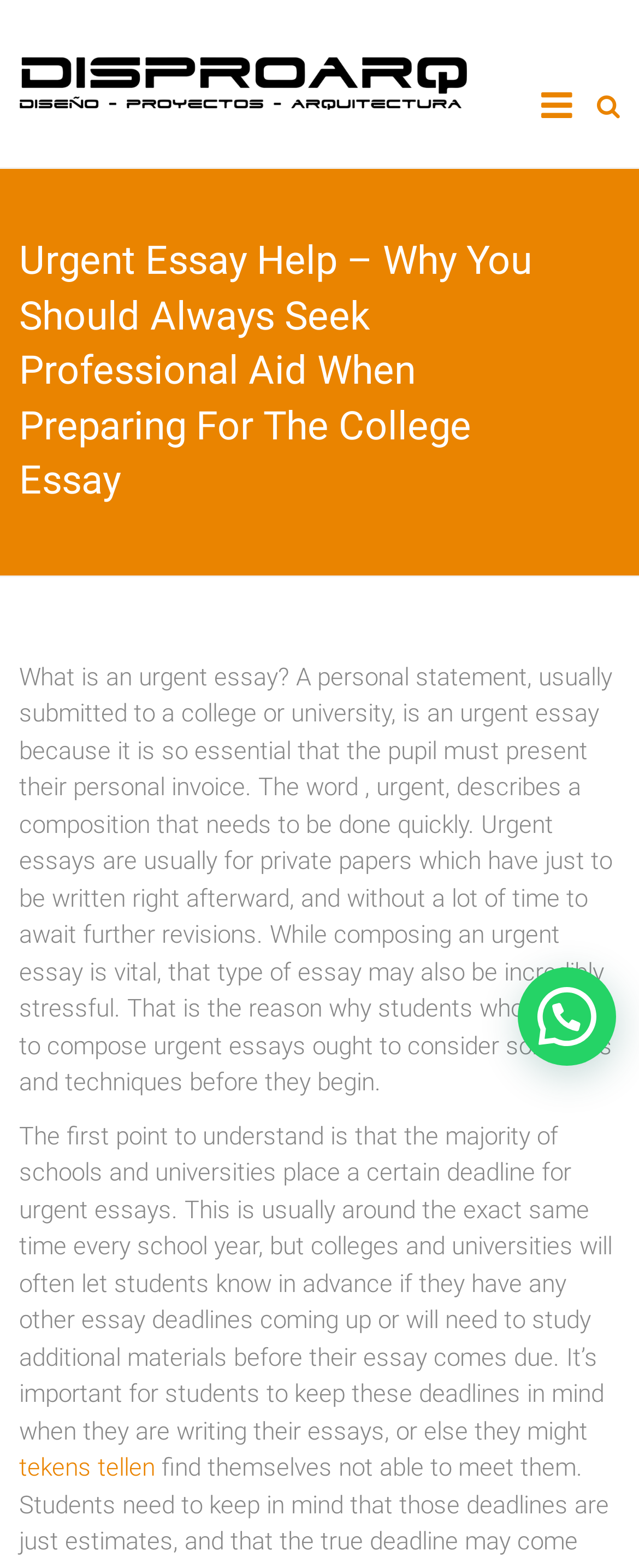What is an urgent essay?
Answer the question with detailed information derived from the image.

According to the webpage, an urgent essay is a personal statement, usually submitted to a college or university, which is essential and needs to be done quickly.